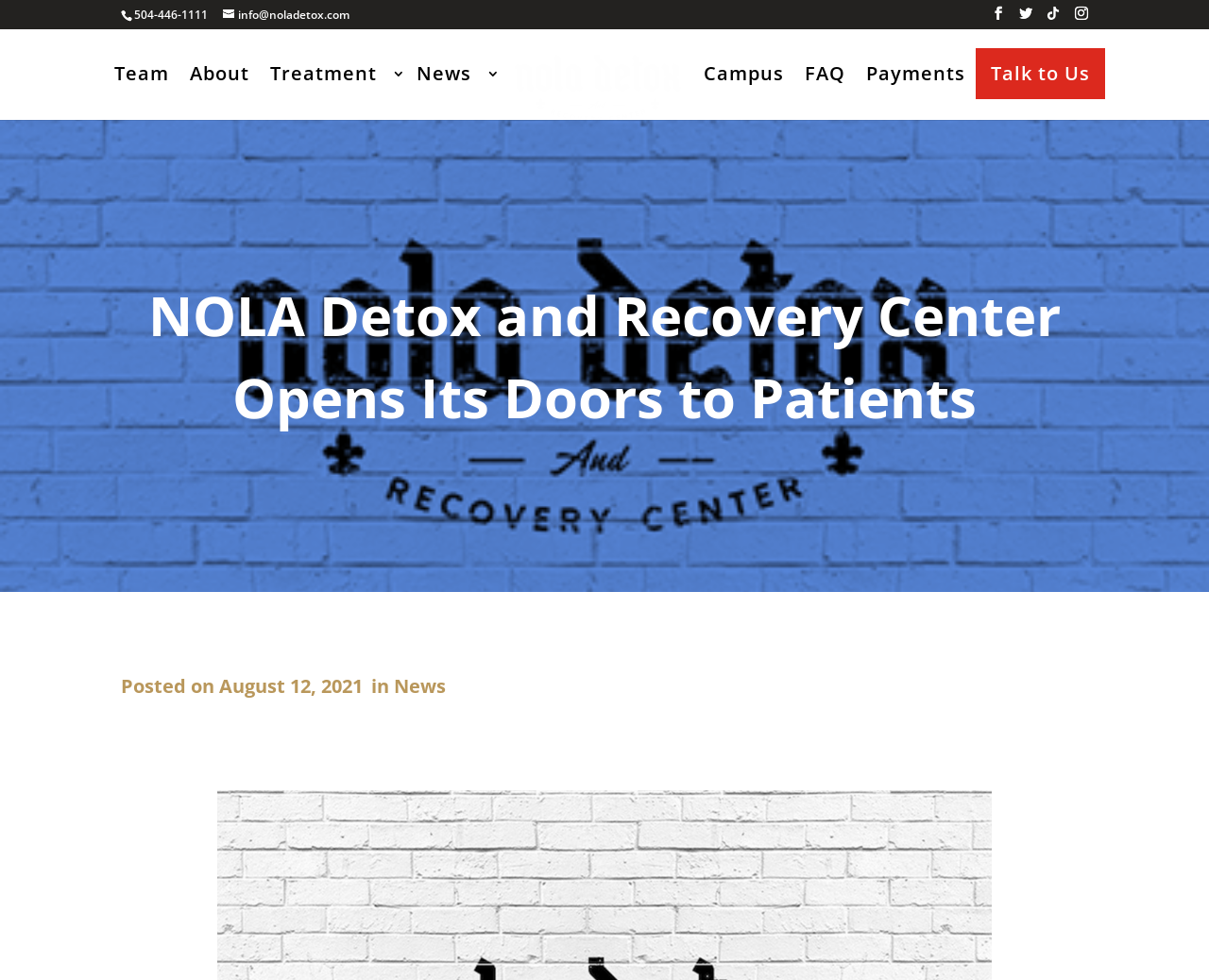Please identify the bounding box coordinates of the element's region that should be clicked to execute the following instruction: "Call the phone number". The bounding box coordinates must be four float numbers between 0 and 1, i.e., [left, top, right, bottom].

[0.111, 0.007, 0.172, 0.023]